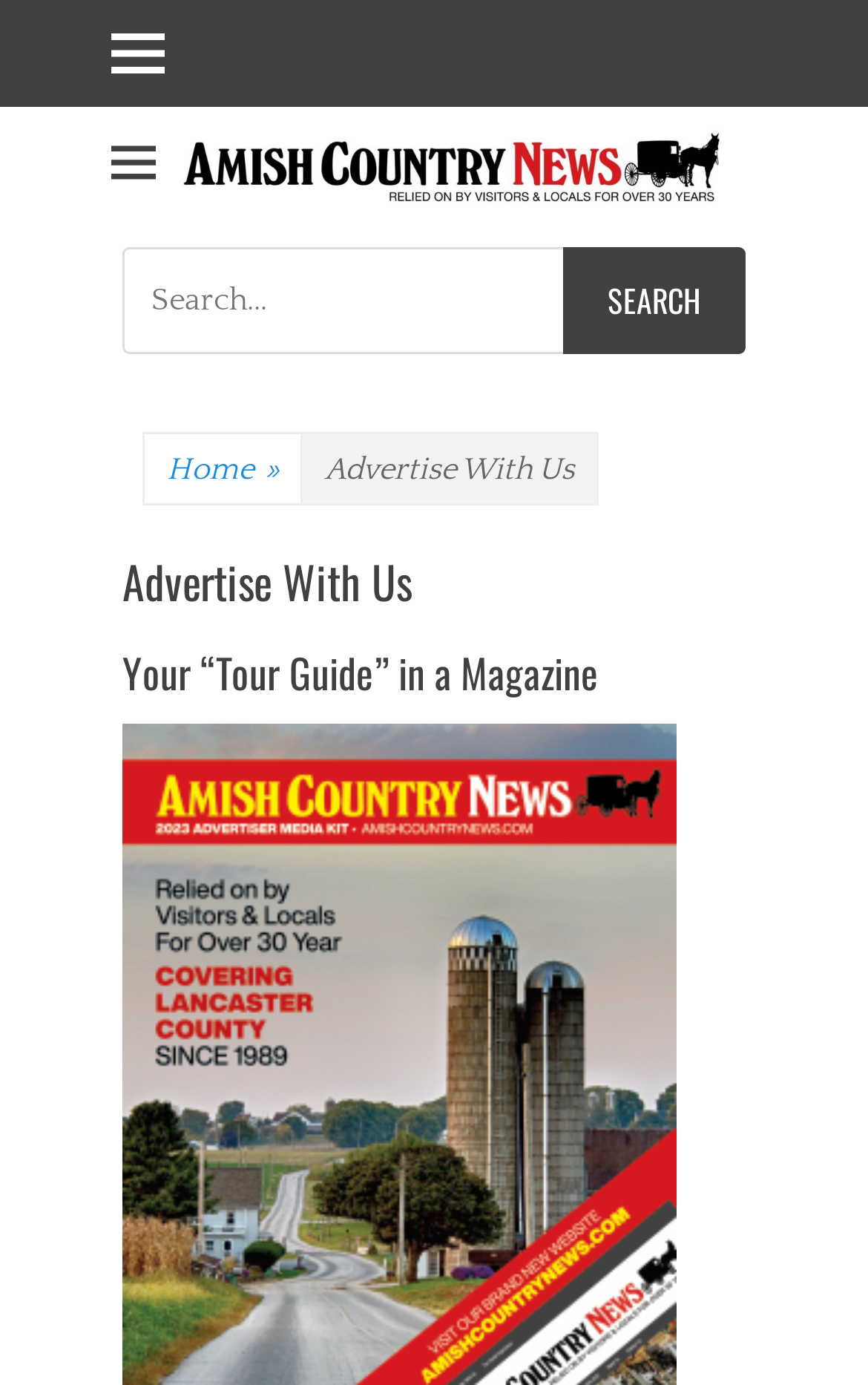By analyzing the image, answer the following question with a detailed response: What is the main topic of the webpage?

The main topic of the webpage is 'Advertise With Us', which is also the title of the webpage and is mentioned in the header section.